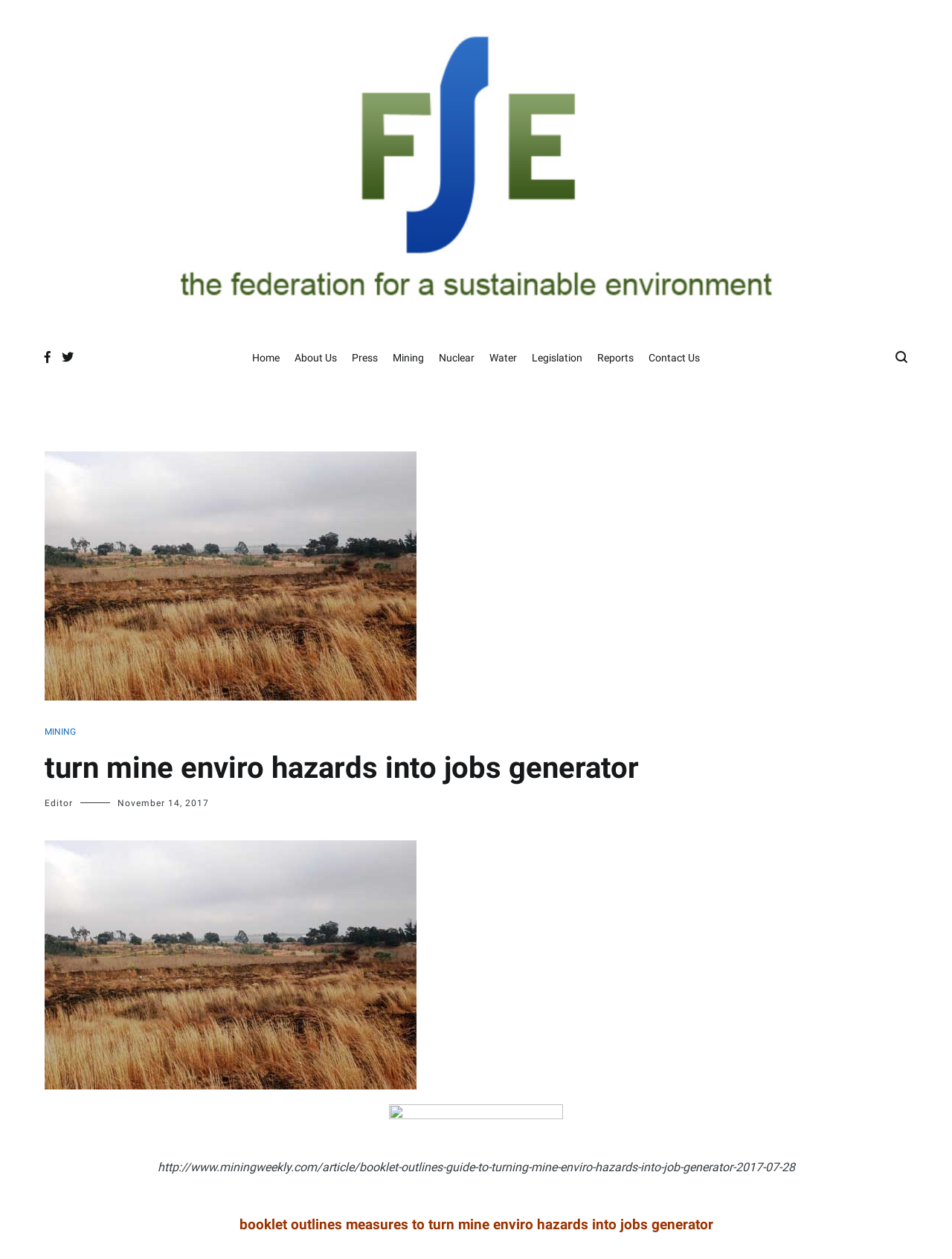Determine the bounding box for the described HTML element: "parent_node: Search for: aria-label="Search"". Ensure the coordinates are four float numbers between 0 and 1 in the format [left, top, right, bottom].

None